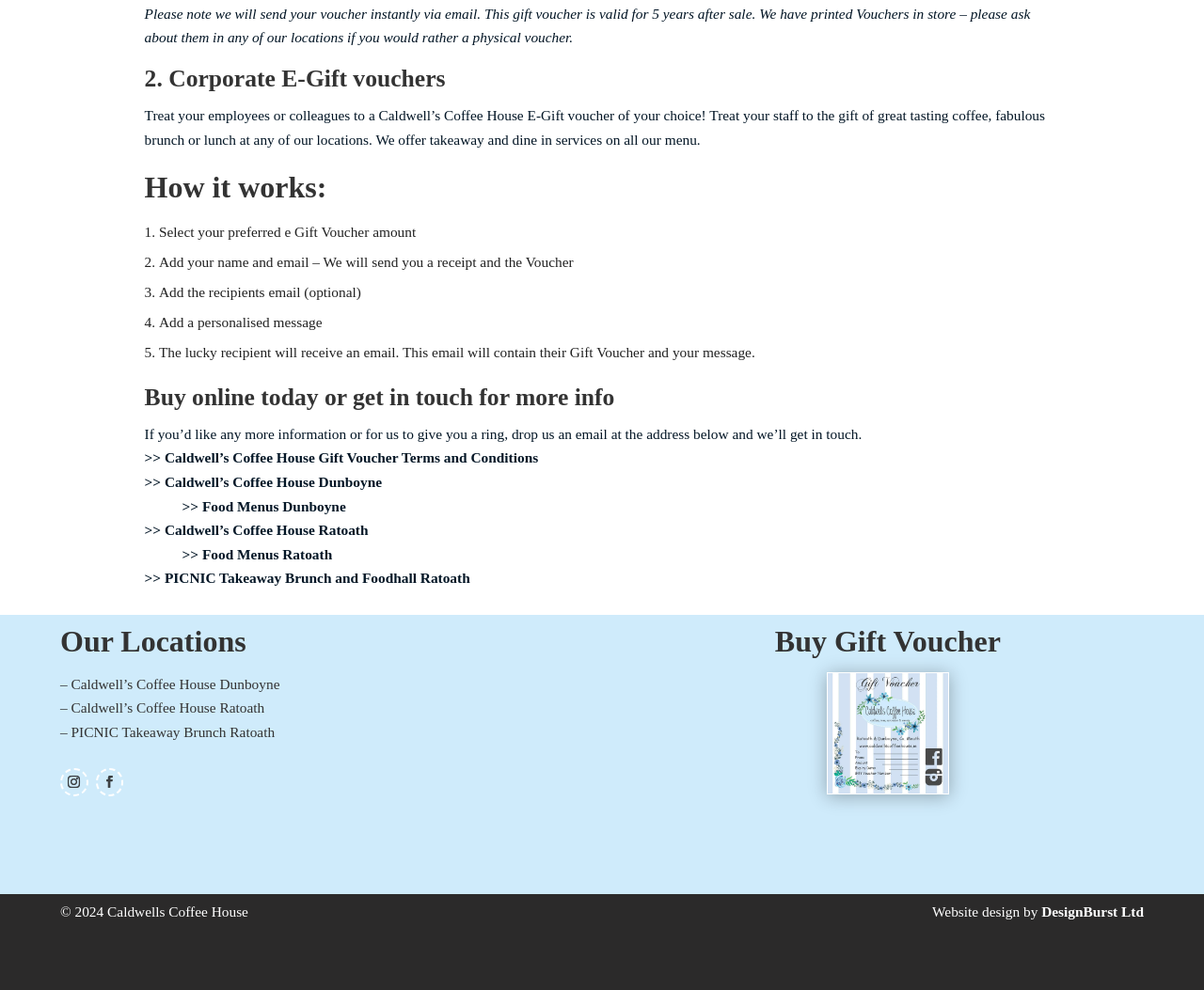Provide the bounding box coordinates of the HTML element described as: "DesignBurst Ltd". The bounding box coordinates should be four float numbers between 0 and 1, i.e., [left, top, right, bottom].

[0.865, 0.913, 0.95, 0.929]